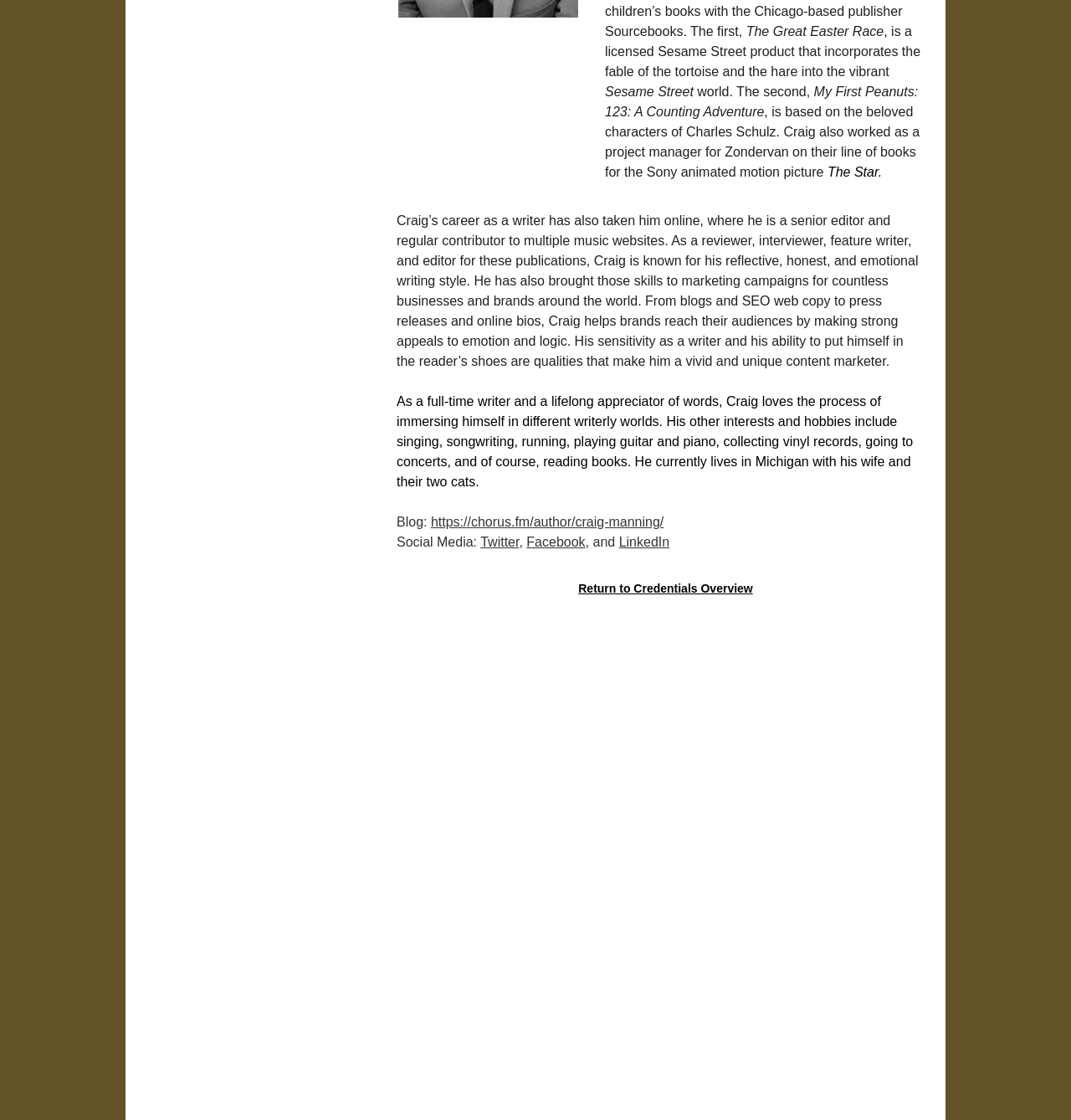Identify the bounding box for the given UI element using the description provided. Coordinates should be in the format (top-left x, top-left y, bottom-right x, bottom-right y) and must be between 0 and 1. Here is the description: Twitter

[0.449, 0.477, 0.485, 0.49]